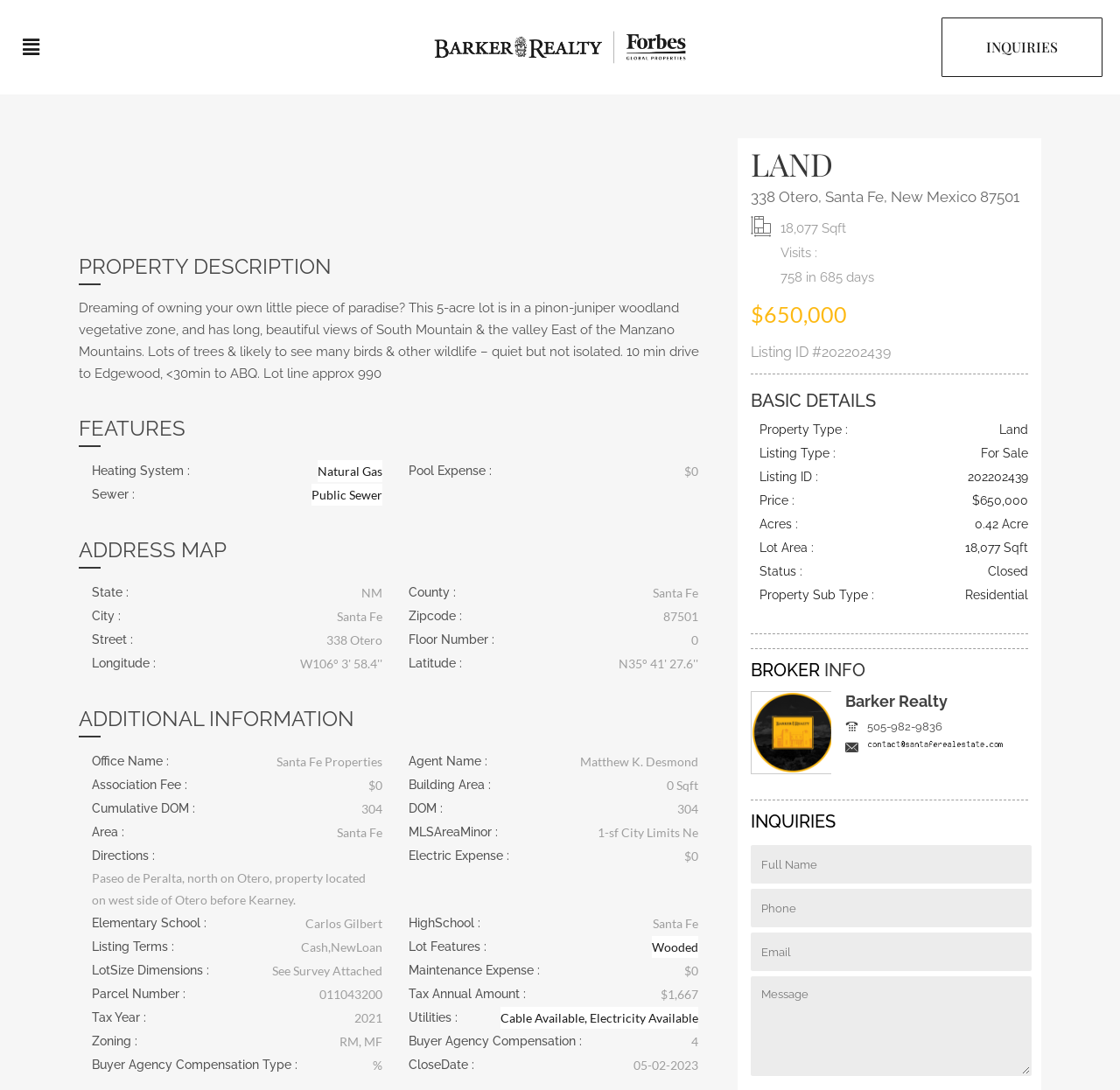Specify the bounding box coordinates (top-left x, top-left y, bottom-right x, bottom-right y) of the UI element in the screenshot that matches this description: name="email" placeholder="Email"

[0.671, 0.856, 0.921, 0.891]